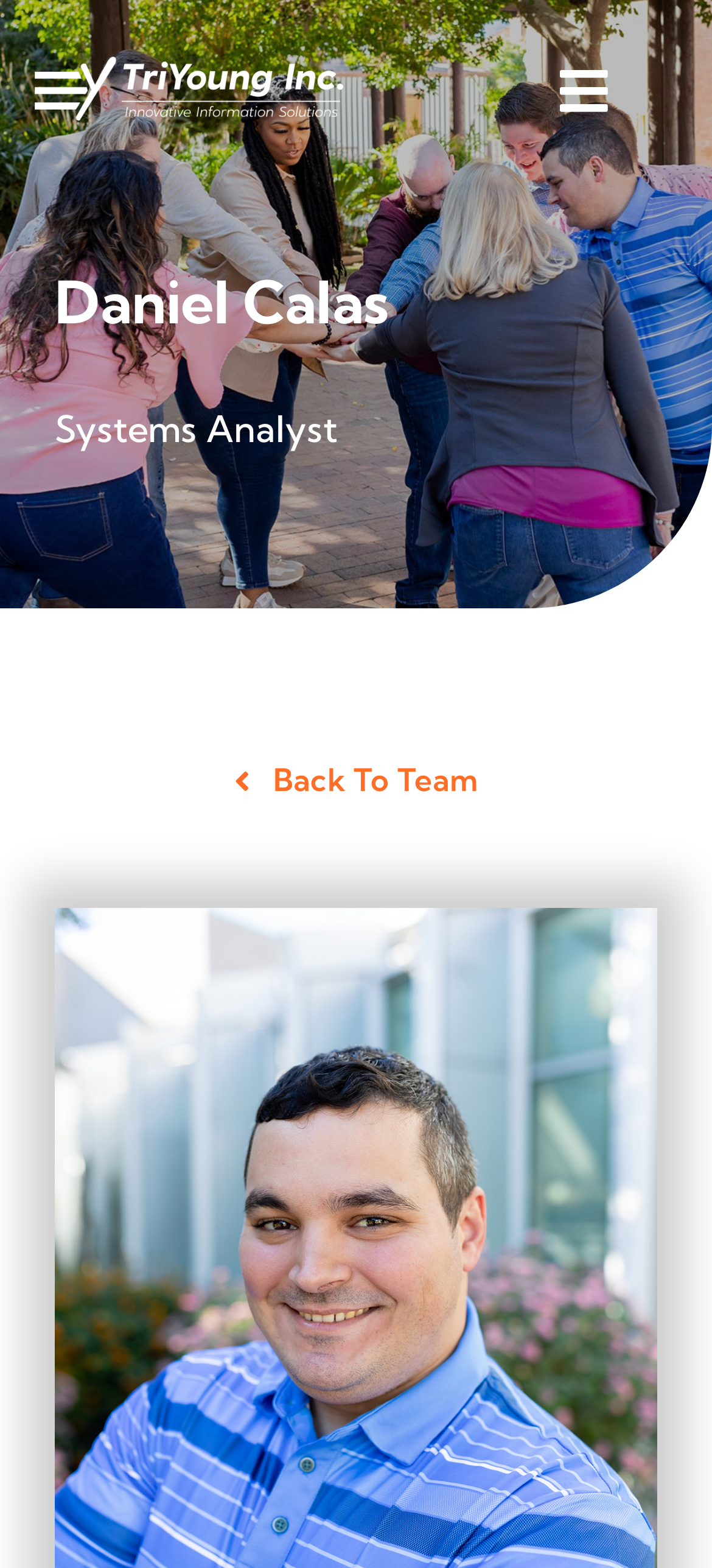Respond to the question below with a single word or phrase: How many main menu items are there?

8